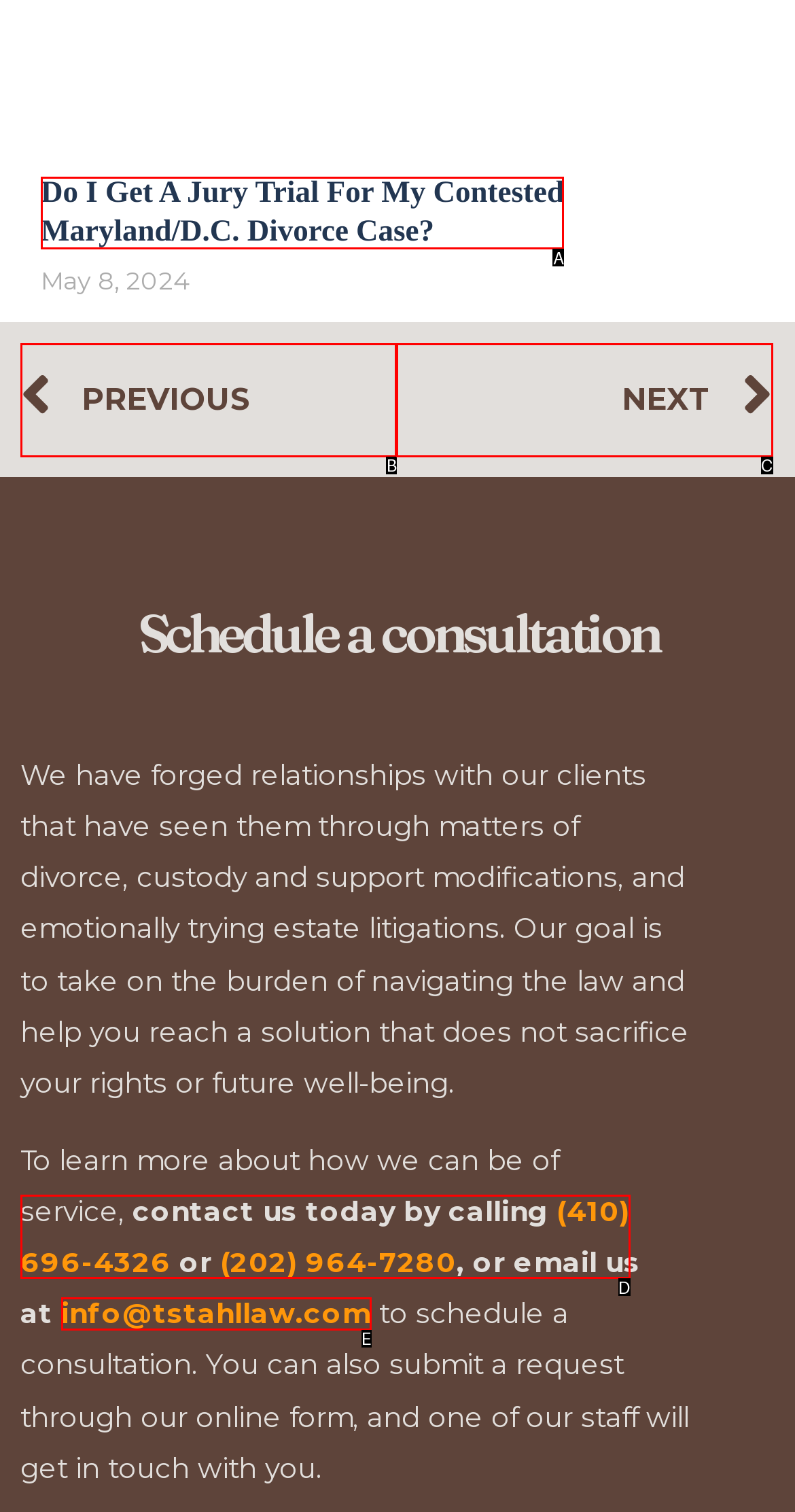From the given options, choose the HTML element that aligns with the description: parent_node: 9:00-18:00 (UTC+8). Respond with the letter of the selected element.

None